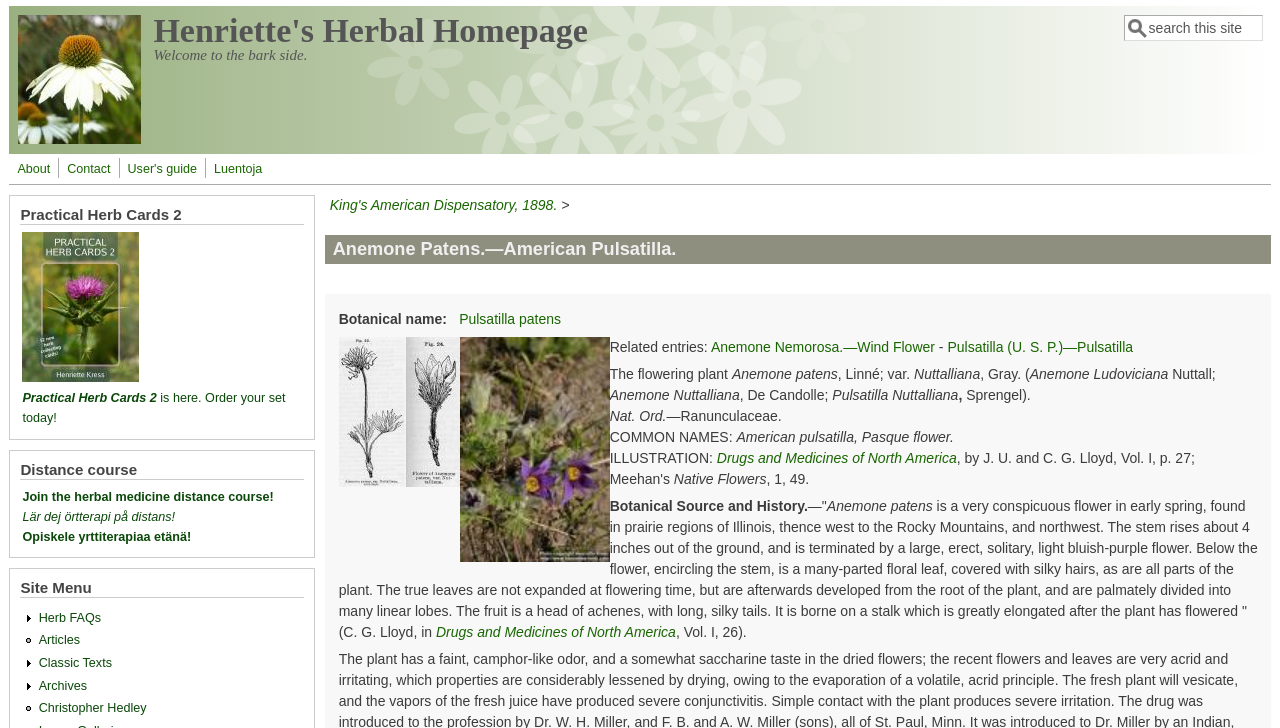Respond with a single word or phrase to the following question: How many images are there on the webpage?

4